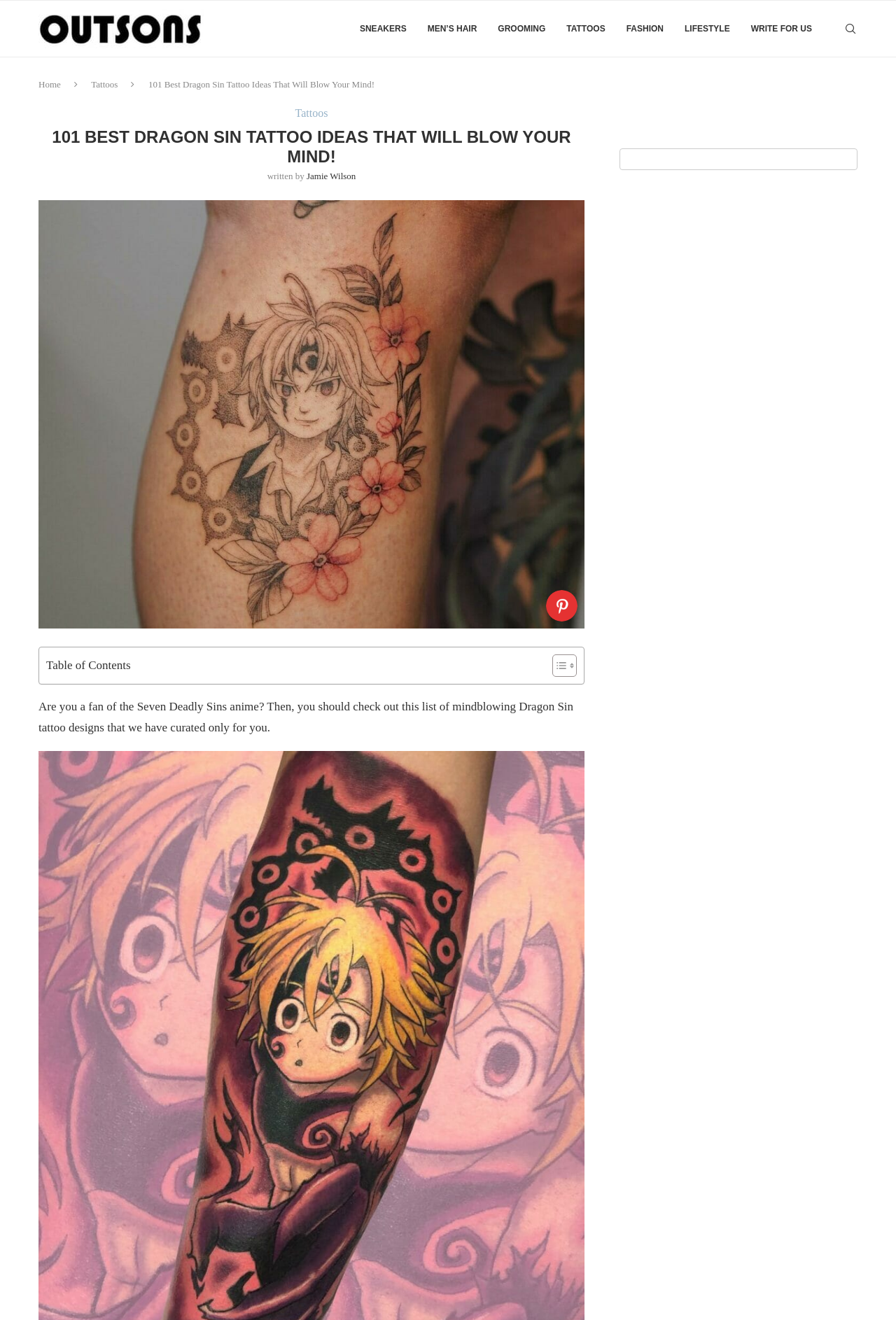How many links are present in the top navigation bar?
Use the information from the screenshot to give a comprehensive response to the question.

The top navigation bar has links to 'Outsons', 'SNEAKERS', 'MEN’S HAIR', 'GROOMING', 'TATTOOS', 'FASHION', 'LIFESTYLE', 'WRITE FOR US', and 'Search', which makes a total of 9 links.